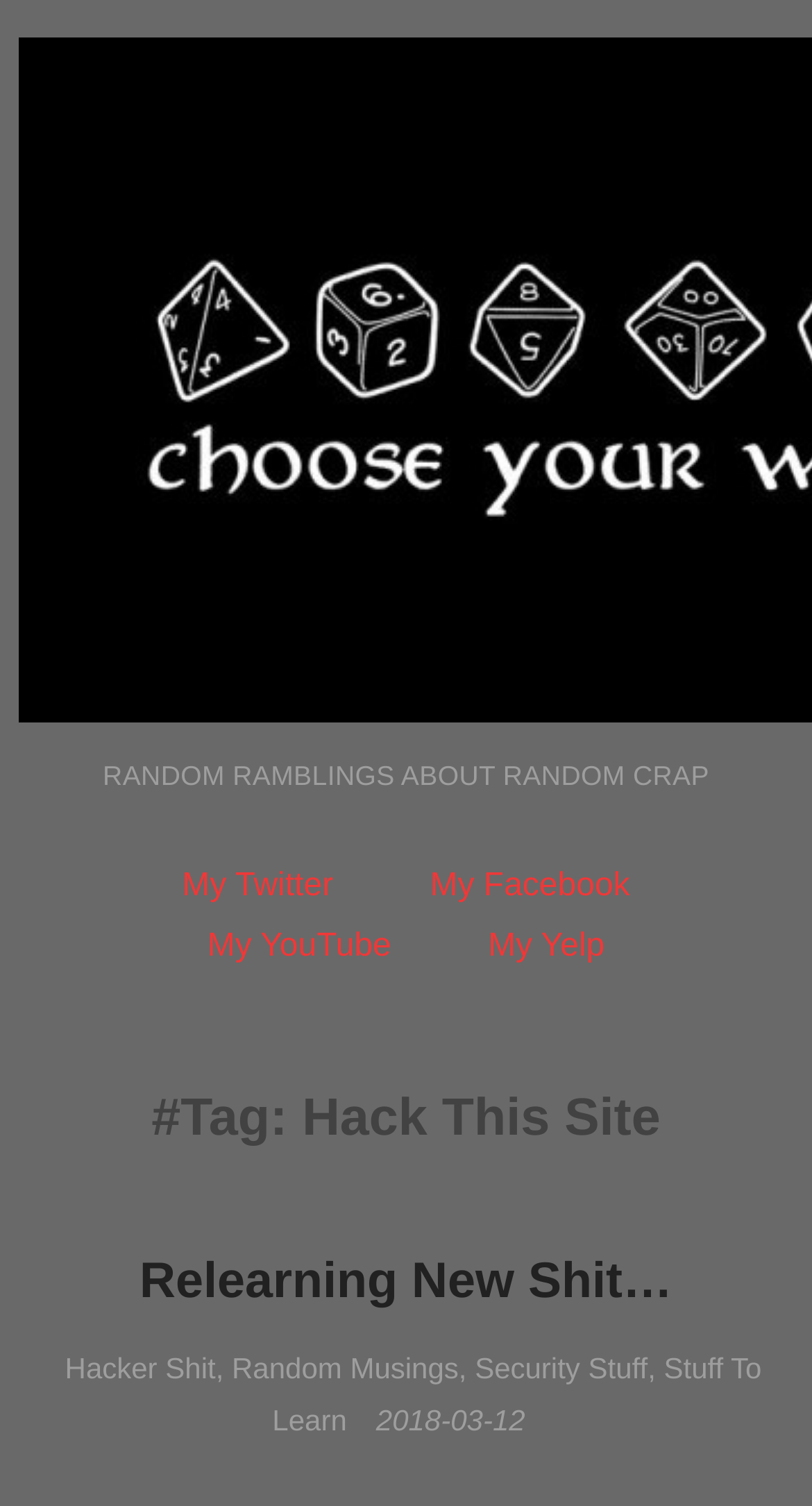How many social media links are there?
Provide a concise answer using a single word or phrase based on the image.

4